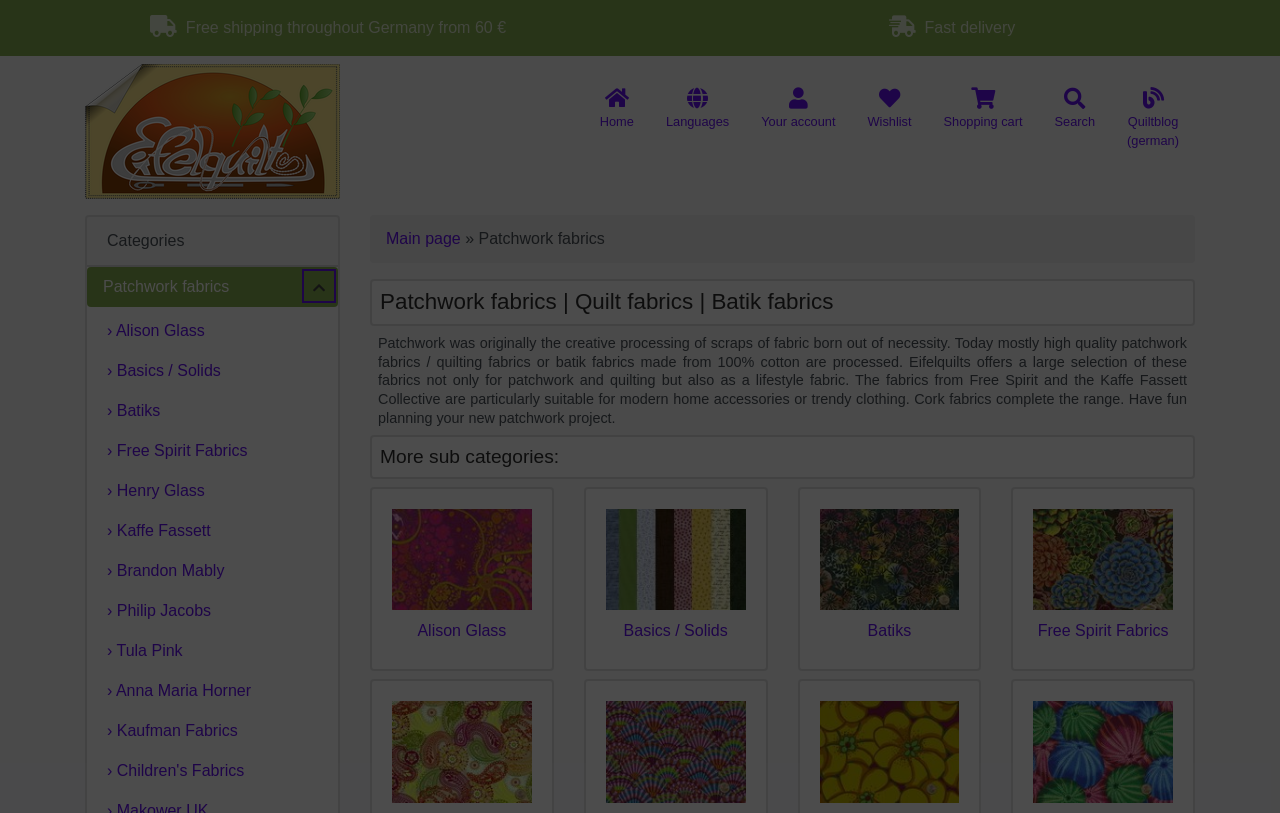Pinpoint the bounding box coordinates of the clickable area necessary to execute the following instruction: "Access the 'Wishlist'". The coordinates should be given as four float numbers between 0 and 1, namely [left, top, right, bottom].

[0.665, 0.098, 0.725, 0.171]